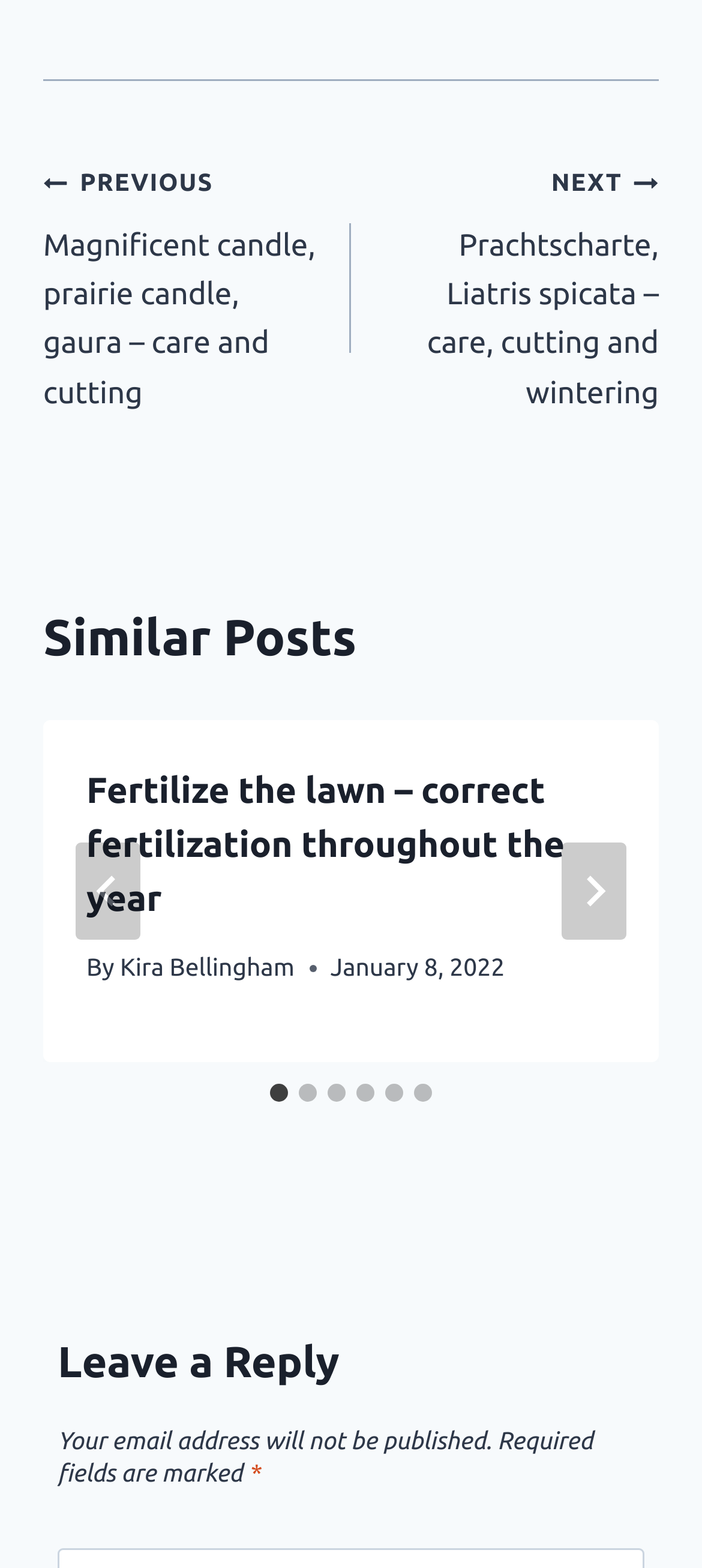Refer to the image and provide an in-depth answer to the question: 
What is the purpose of the 'NEXT' button?

I inferred the purpose of the 'NEXT' button by looking at its context within the region with the role description 'Posts'. The button is located near the 'Go to last slide' button and has an image, suggesting that it is used to navigate through the slides. Therefore, I concluded that the purpose of the 'NEXT' button is to go to the next slide.